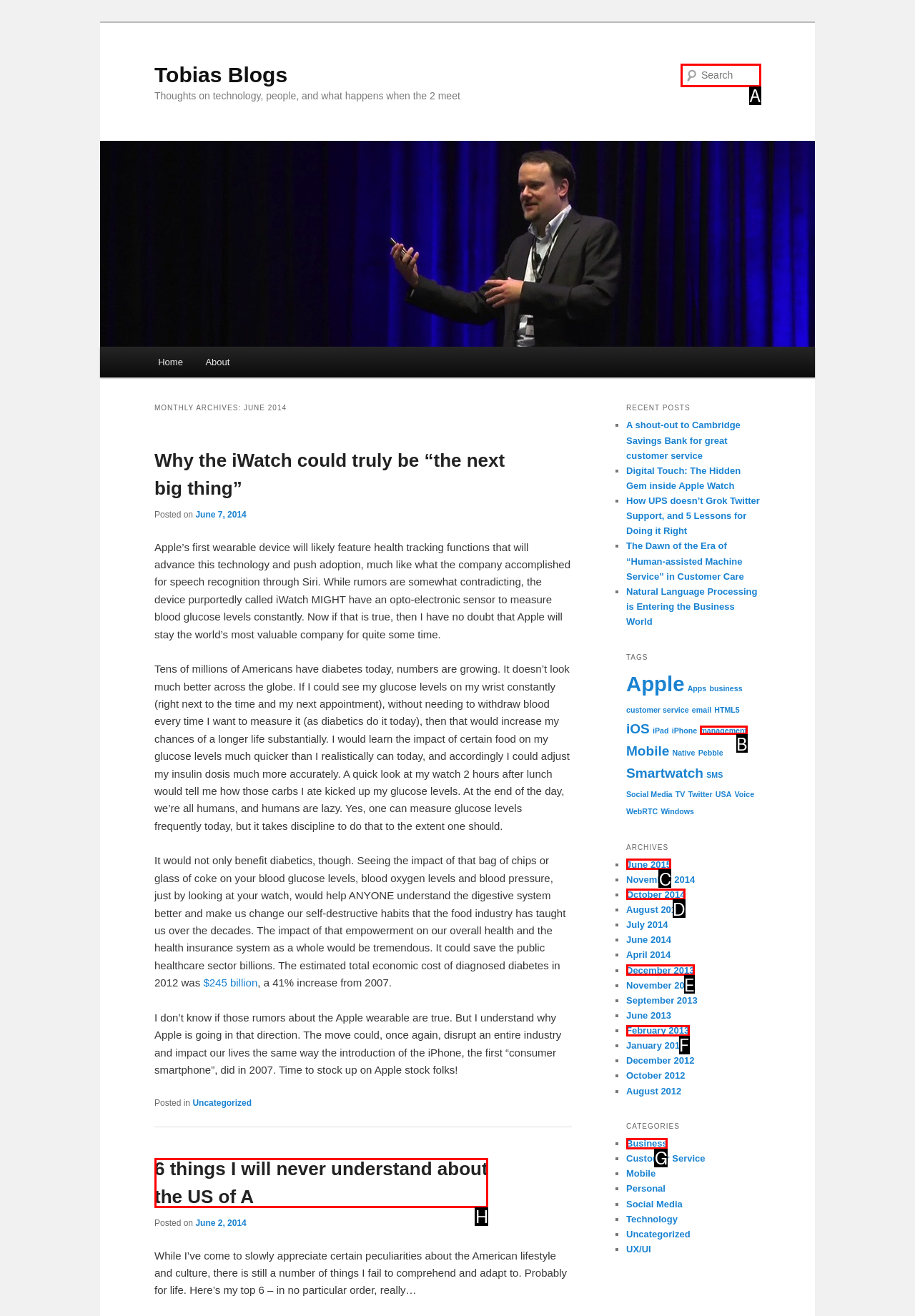Using the description: parent_node: Search name="s" placeholder="Search"
Identify the letter of the corresponding UI element from the choices available.

A